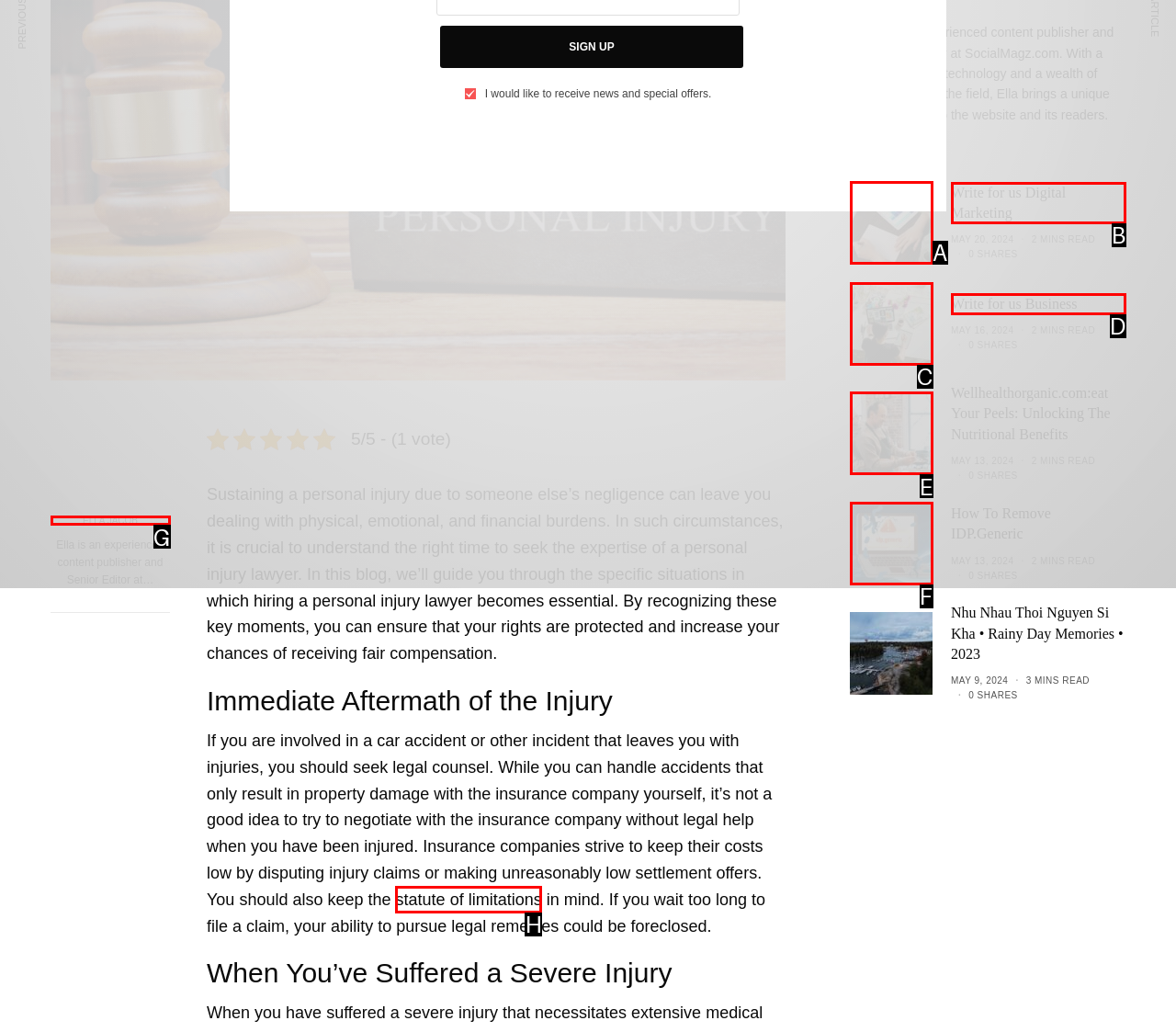Find the option that best fits the description: alt="IDP.generic". Answer with the letter of the option.

F